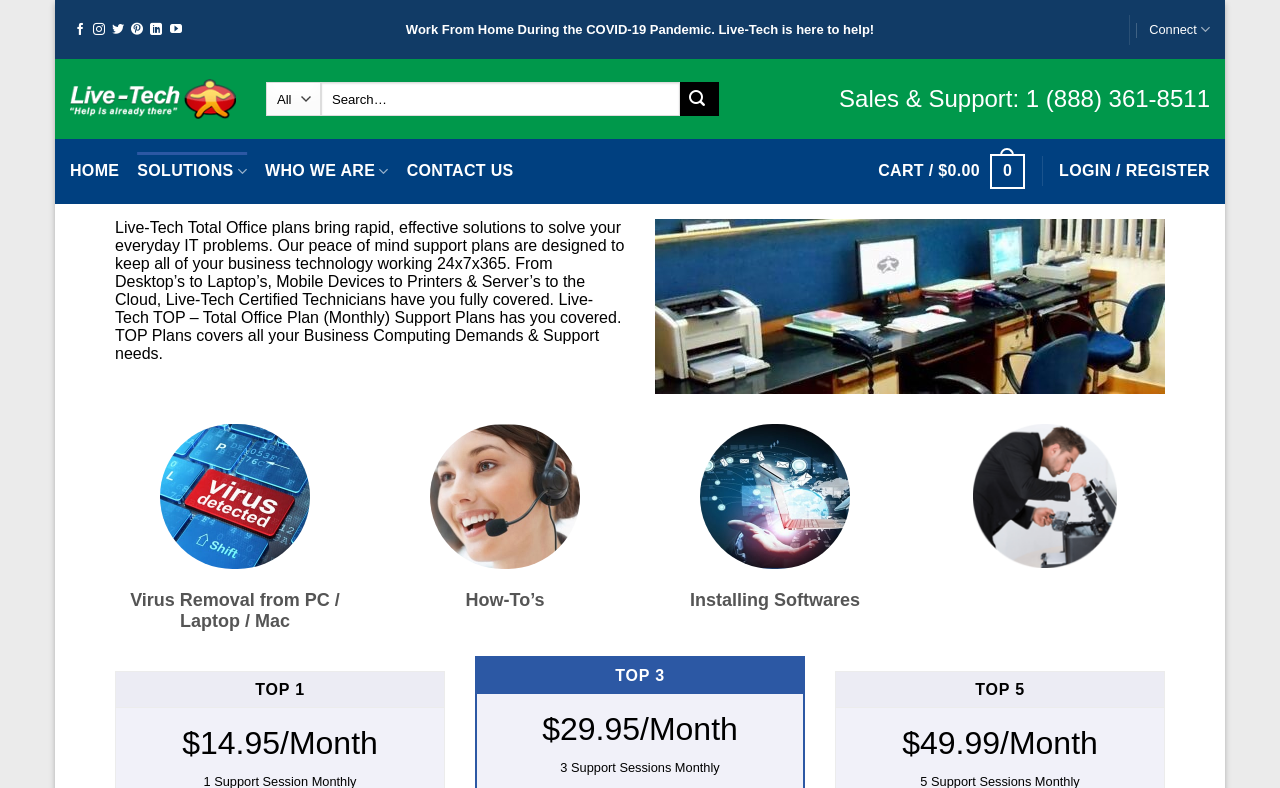Determine the bounding box coordinates of the section I need to click to execute the following instruction: "Login or Register". Provide the coordinates as four float numbers between 0 and 1, i.e., [left, top, right, bottom].

[0.827, 0.195, 0.945, 0.24]